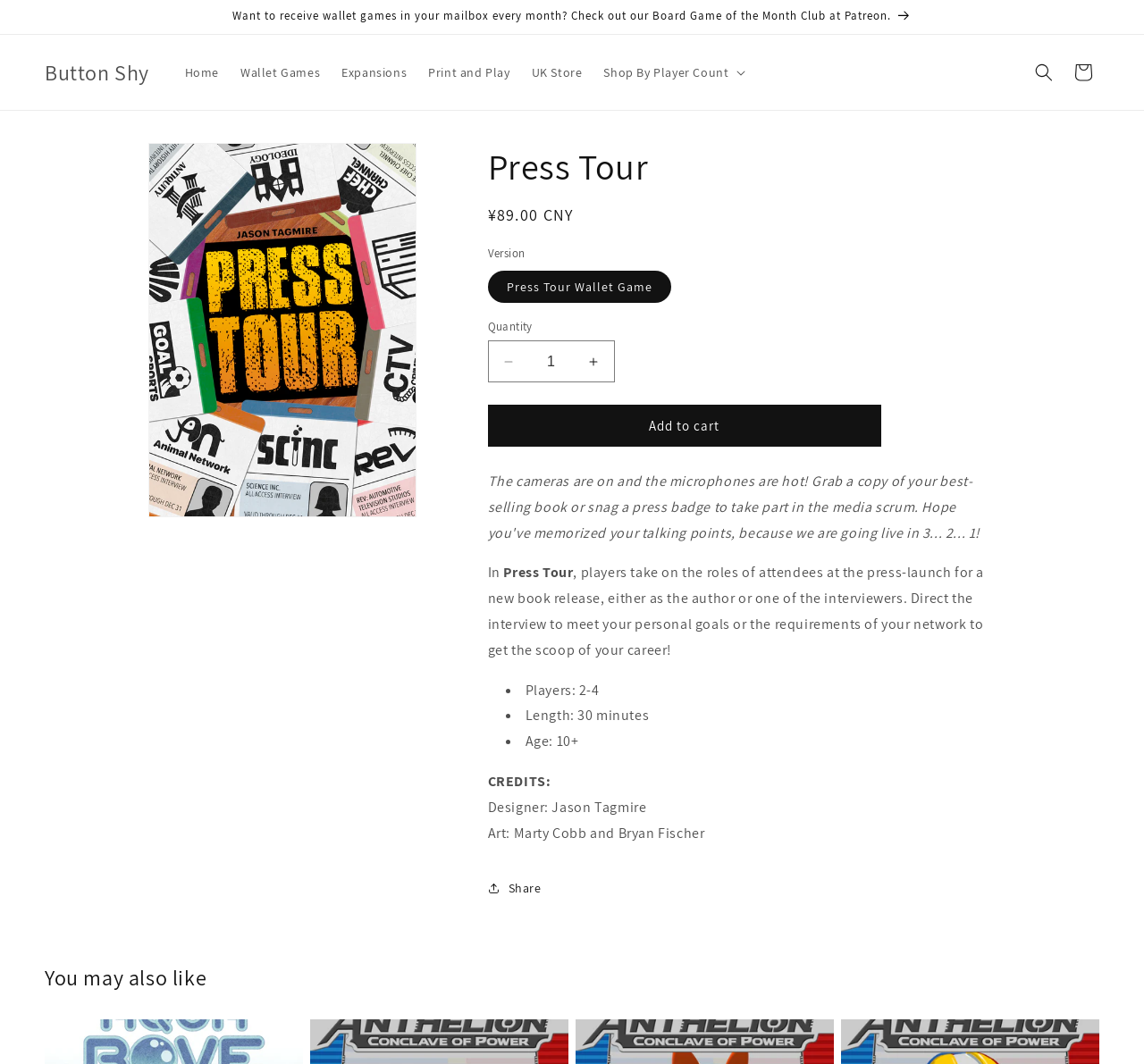Determine the bounding box for the UI element described here: "Decrease quantity for Press Tour".

[0.427, 0.32, 0.462, 0.359]